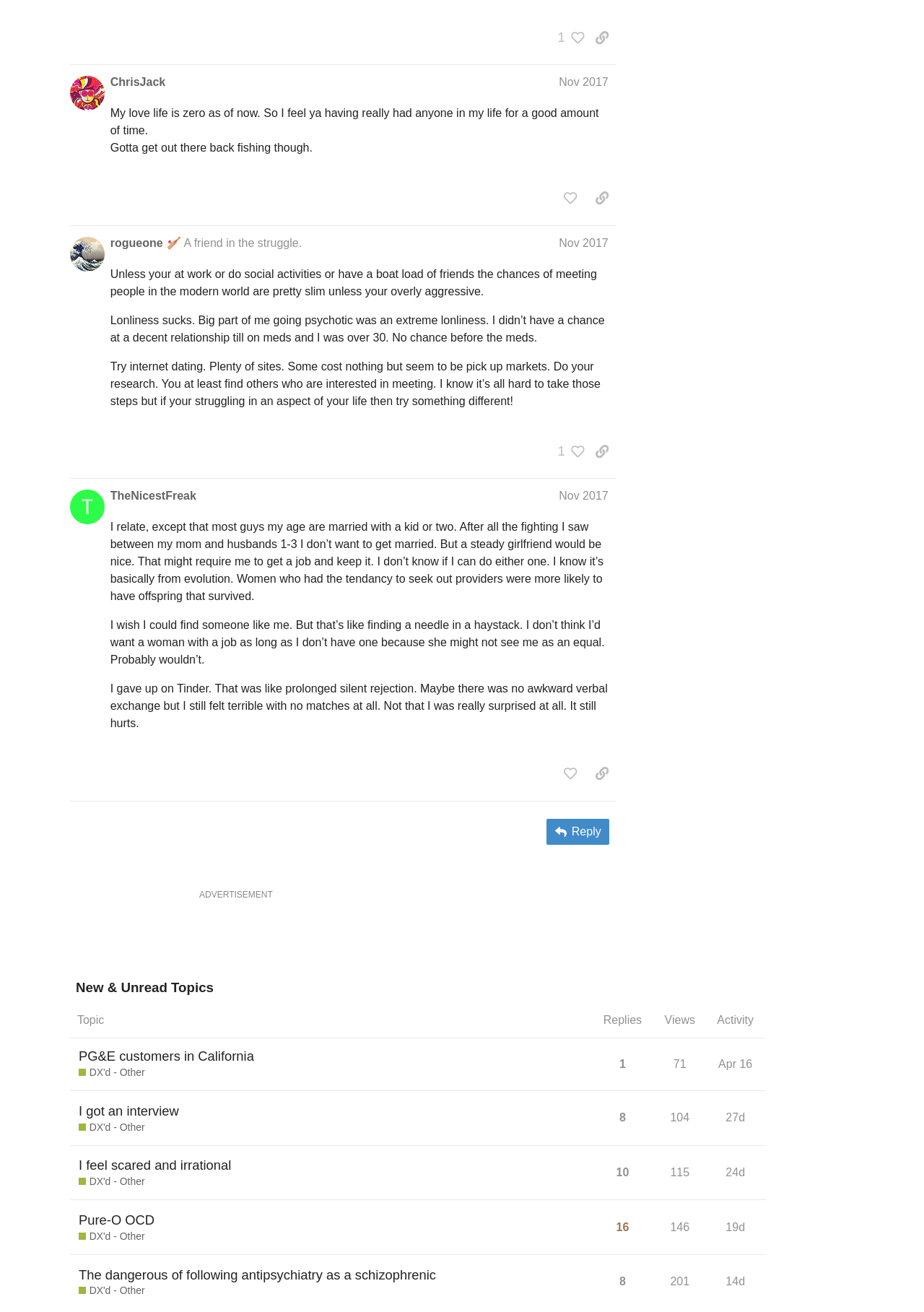How many posts are displayed on this page?
Provide an in-depth and detailed explanation in response to the question.

I counted the number of regions with headings that start with a username, which are 'post #4 by @ChrisJack', 'post #5 by @rogueone', and 'post #6 by @TheNicestFreak'. There are three such regions, so there are three posts displayed on this page.